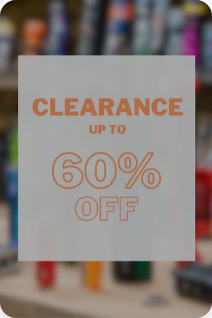What is the purpose of the clearance event?
Using the information presented in the image, please offer a detailed response to the question.

The clearance event is likely held to entice customers to explore discounts across various items, providing a limited-time opportunity to save significantly on products, as hinted by the blurred retail setting in the background.